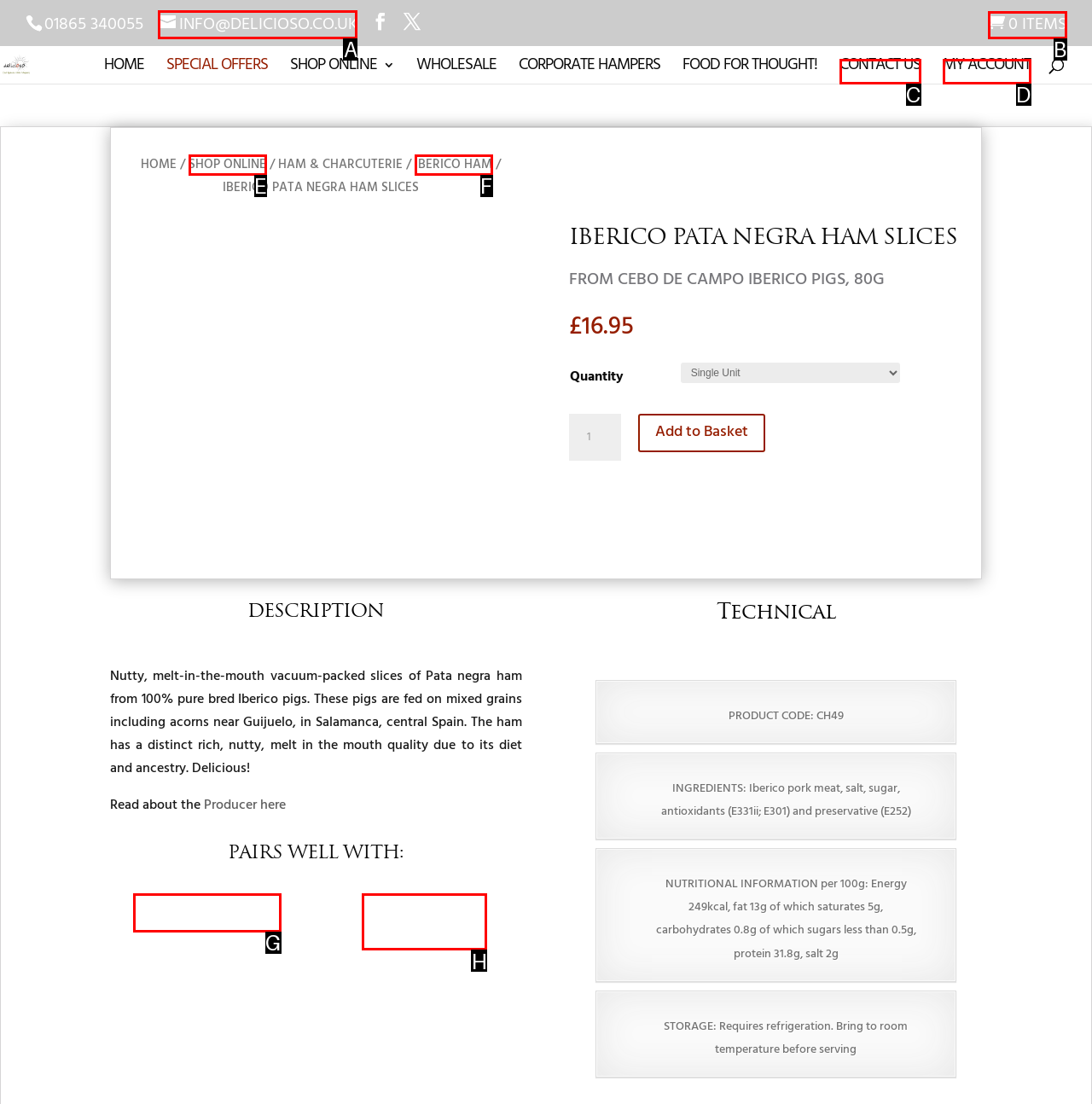Identify the letter of the UI element needed to carry out the task: Send an email to the company
Reply with the letter of the chosen option.

A